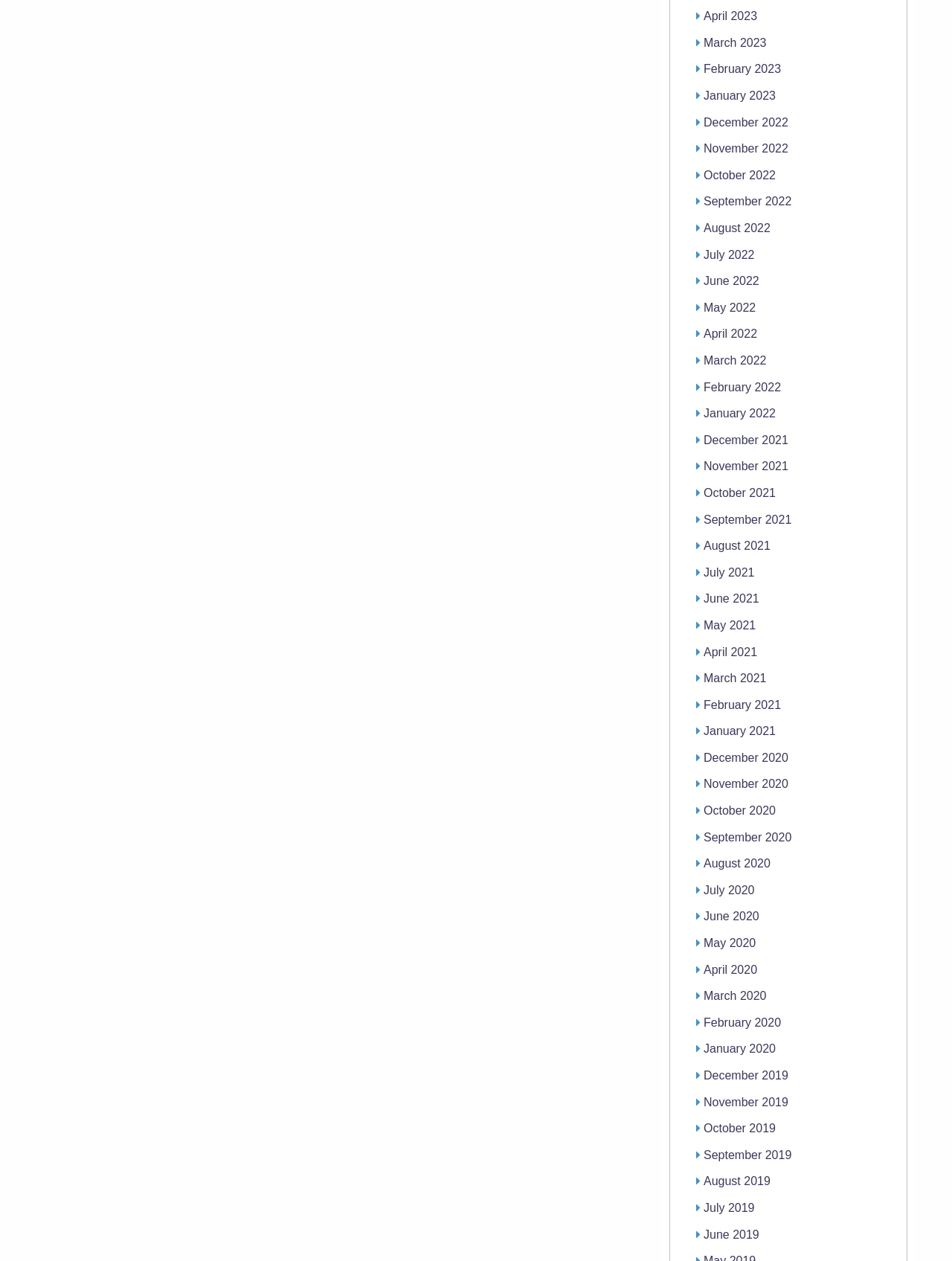Point out the bounding box coordinates of the section to click in order to follow this instruction: "View September 2020".

[0.739, 0.659, 0.831, 0.669]